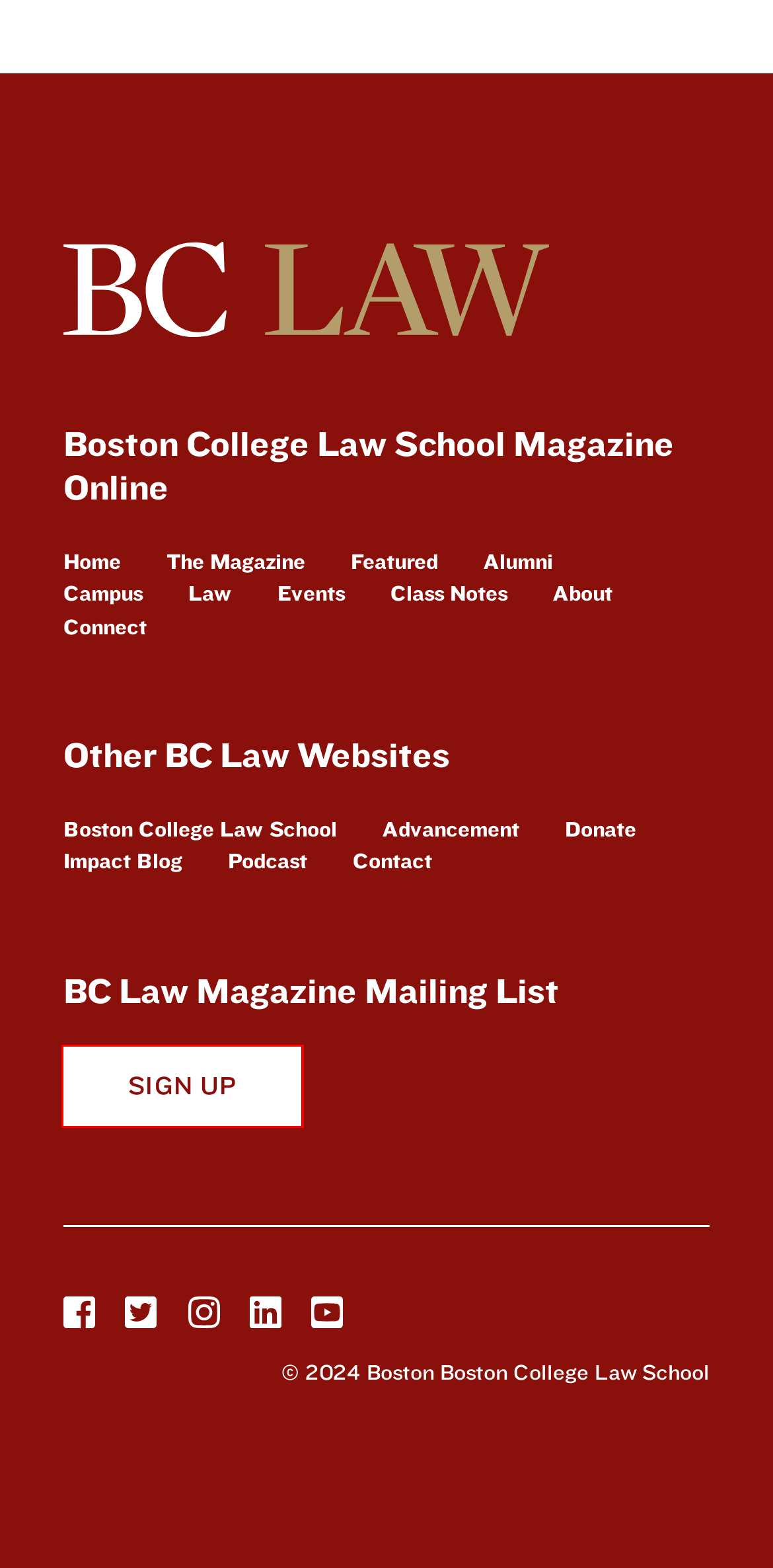Given a webpage screenshot featuring a red rectangle around a UI element, please determine the best description for the new webpage that appears after the element within the bounding box is clicked. The options are:
A. About Us – Boston College Law School Magazine
B. Just Law Podcast | BC Law: Impact
C. Connect – Boston College Law School Magazine
D. Support BC Law - Law School - Boston College
E. Law – Boston College Law School Magazine
F. Alumni – Boston College Law School Magazine
G. Join Mailing List – Boston College Law School Magazine
H. BC Law: Impact | Exploring our place in our community and the world

G